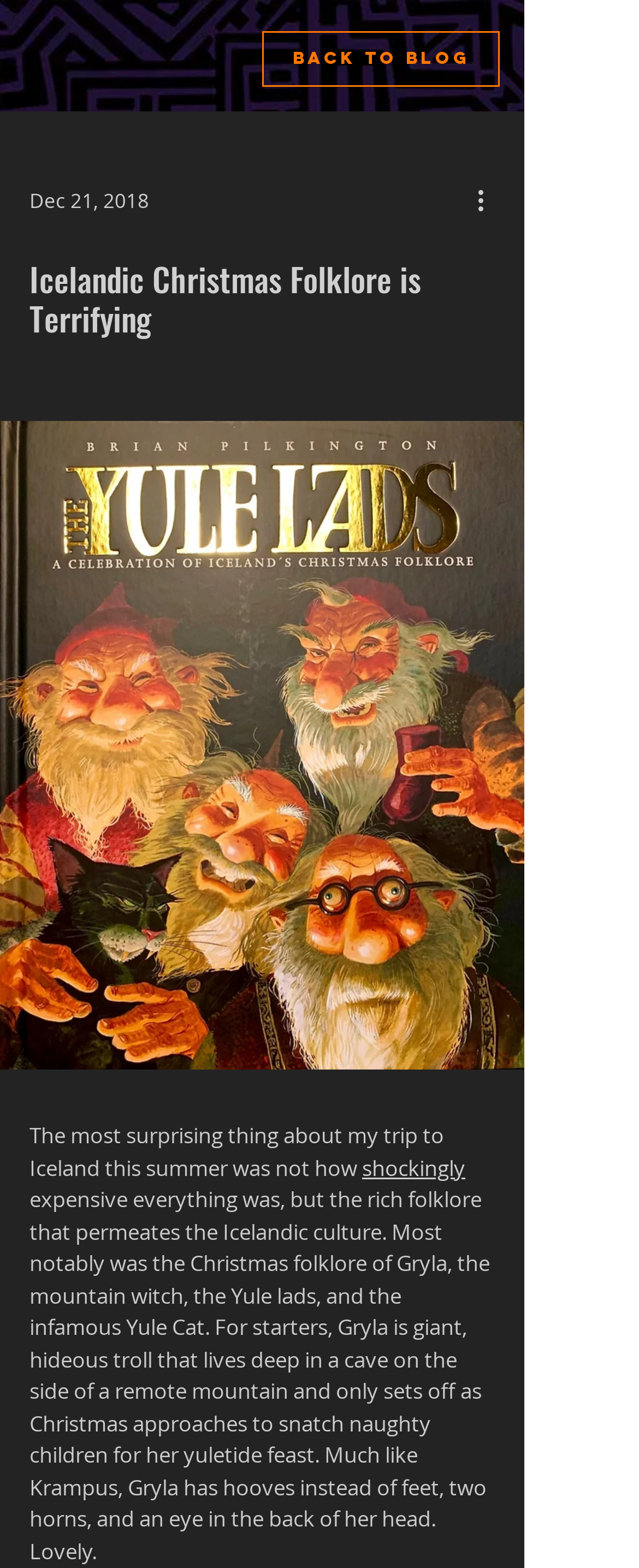What is unique about Gryla's physical appearance?
Look at the image and respond with a single word or a short phrase.

Hooves and horns